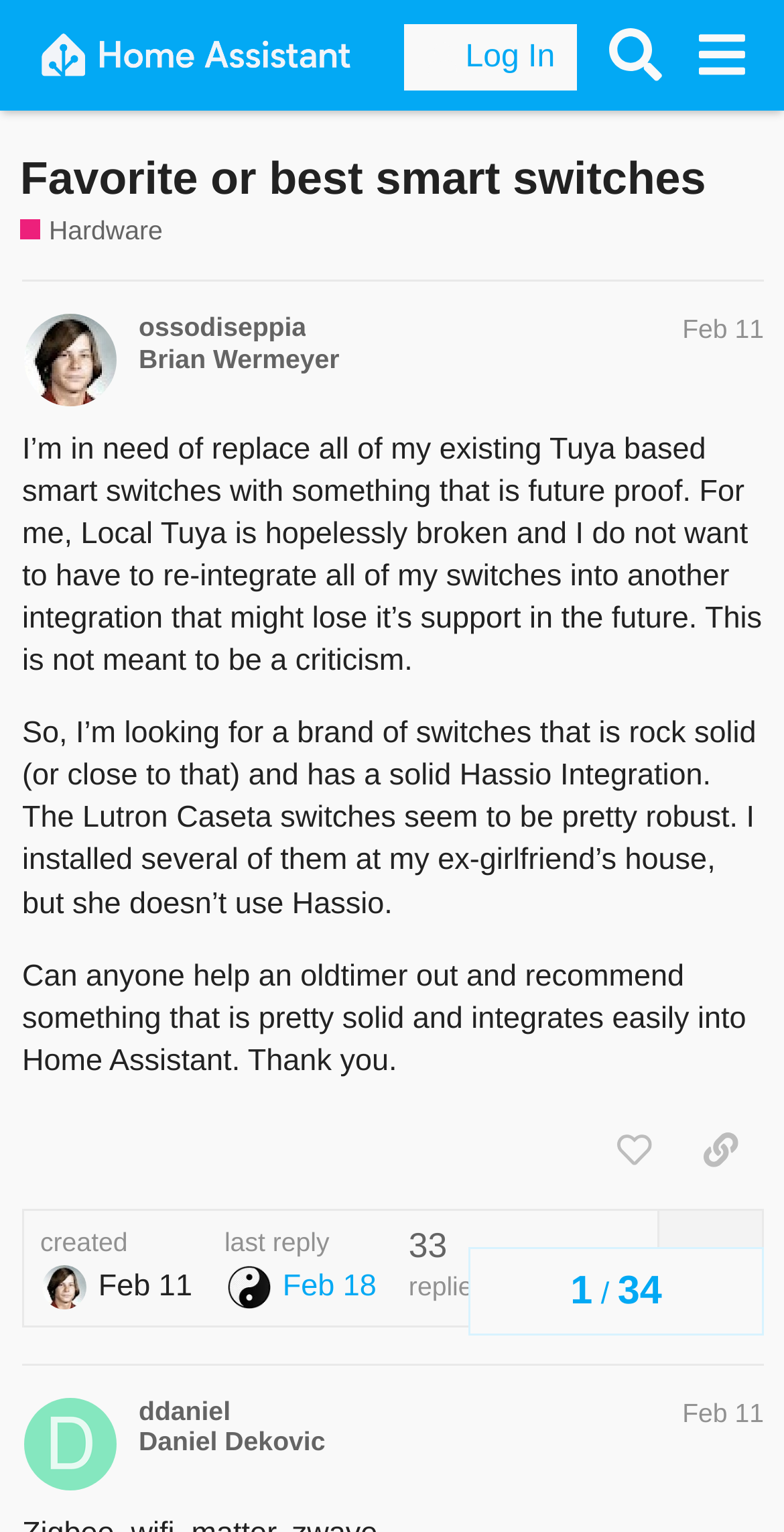Find the bounding box coordinates of the area that needs to be clicked in order to achieve the following instruction: "Go to the hardware category". The coordinates should be specified as four float numbers between 0 and 1, i.e., [left, top, right, bottom].

[0.026, 0.139, 0.207, 0.163]